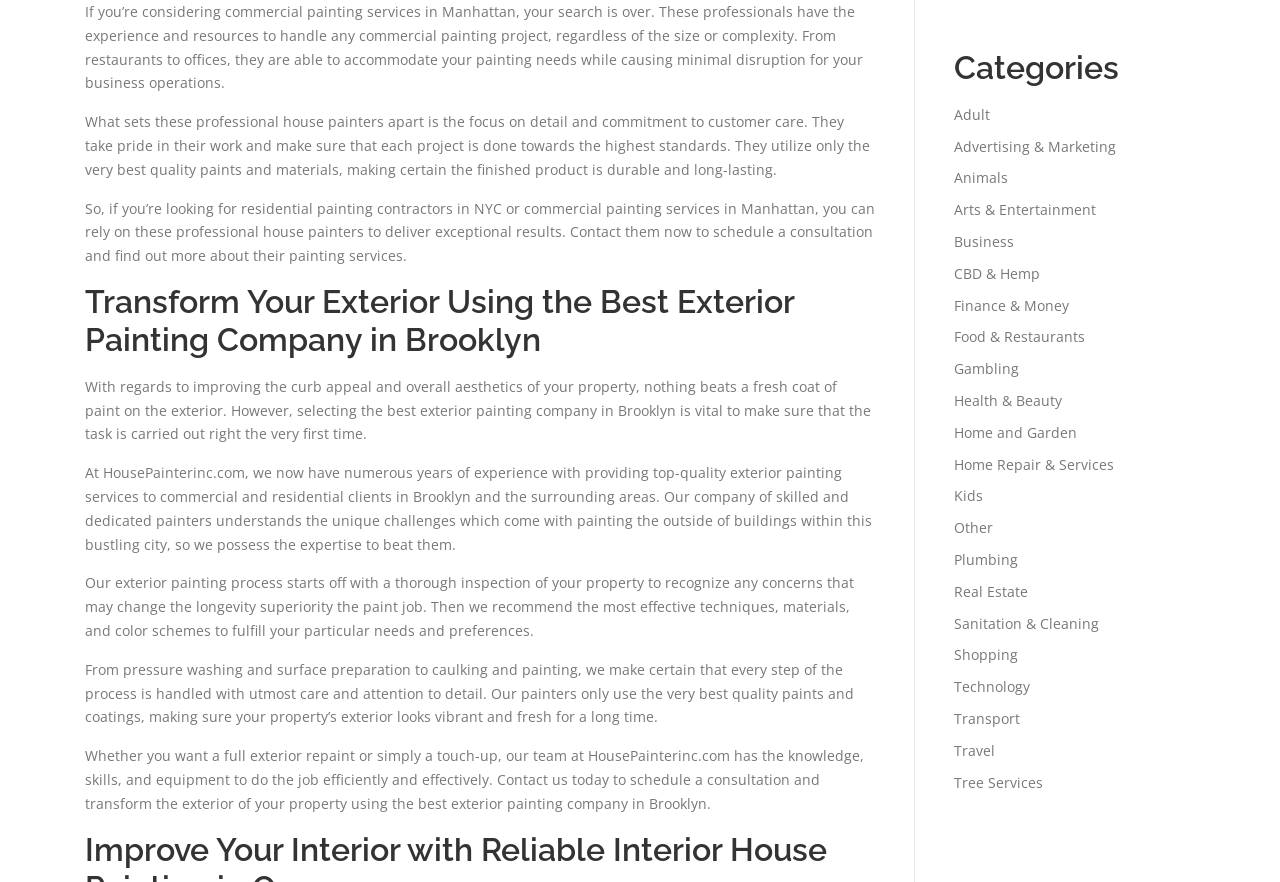Identify the bounding box coordinates necessary to click and complete the given instruction: "Click on 'Adult' category".

[0.745, 0.119, 0.773, 0.14]